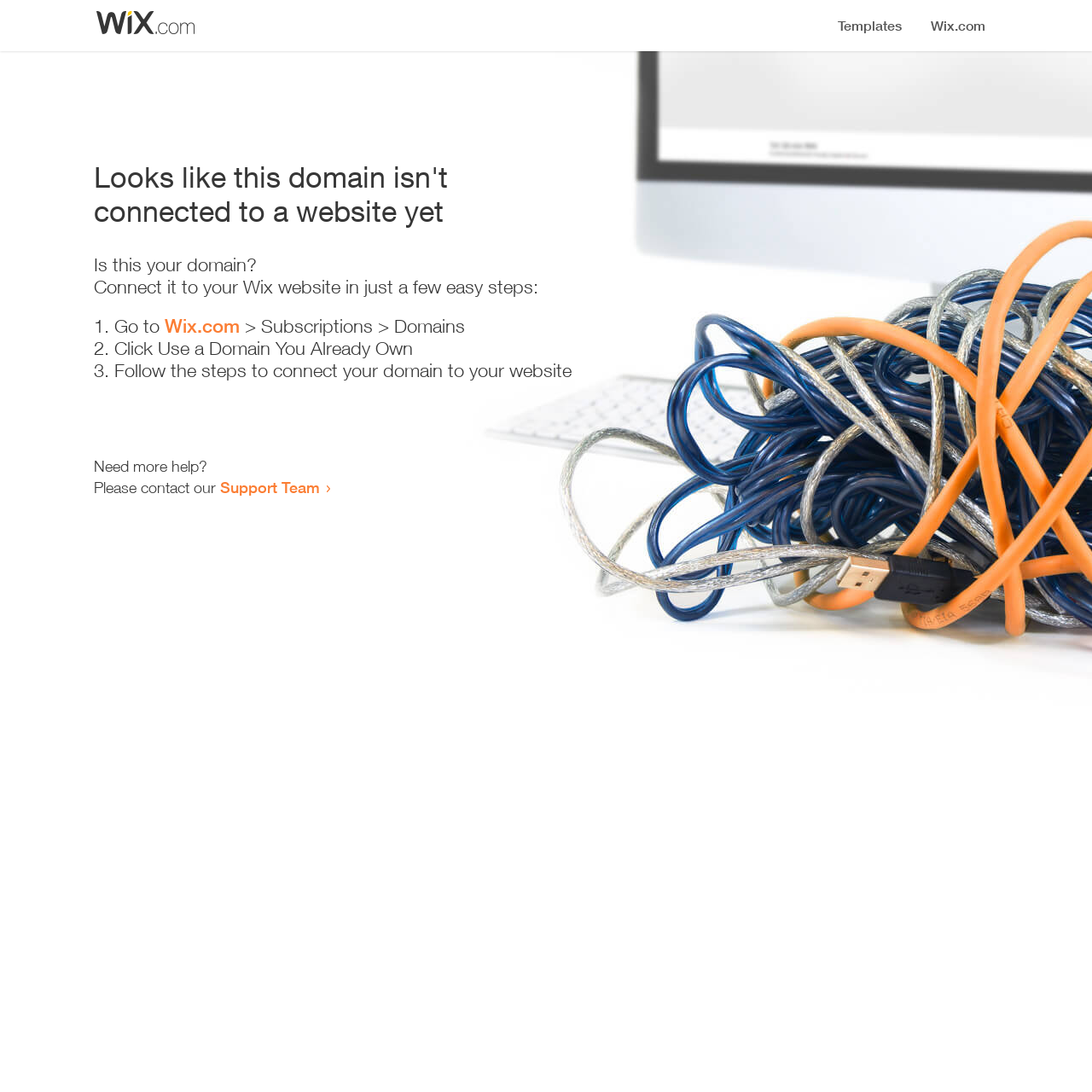Analyze the image and give a detailed response to the question:
Where can the user go to start connecting their domain?

According to the instructions on the webpage, the user needs to 'Go to Wix.com' to start connecting their domain, as indicated by the link 'Wix.com'.